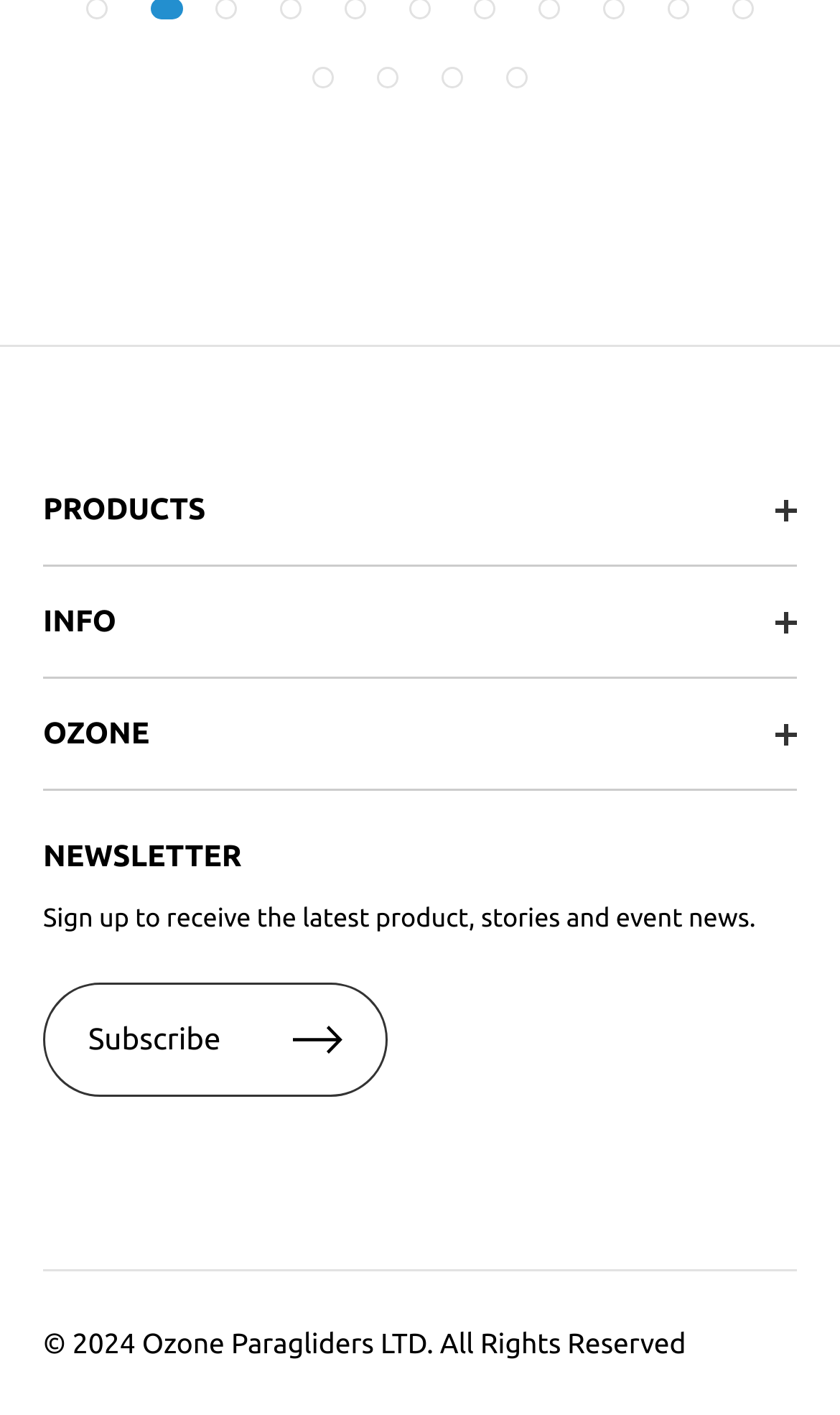From the webpage screenshot, predict the bounding box of the UI element that matches this description: "The PER Group".

None